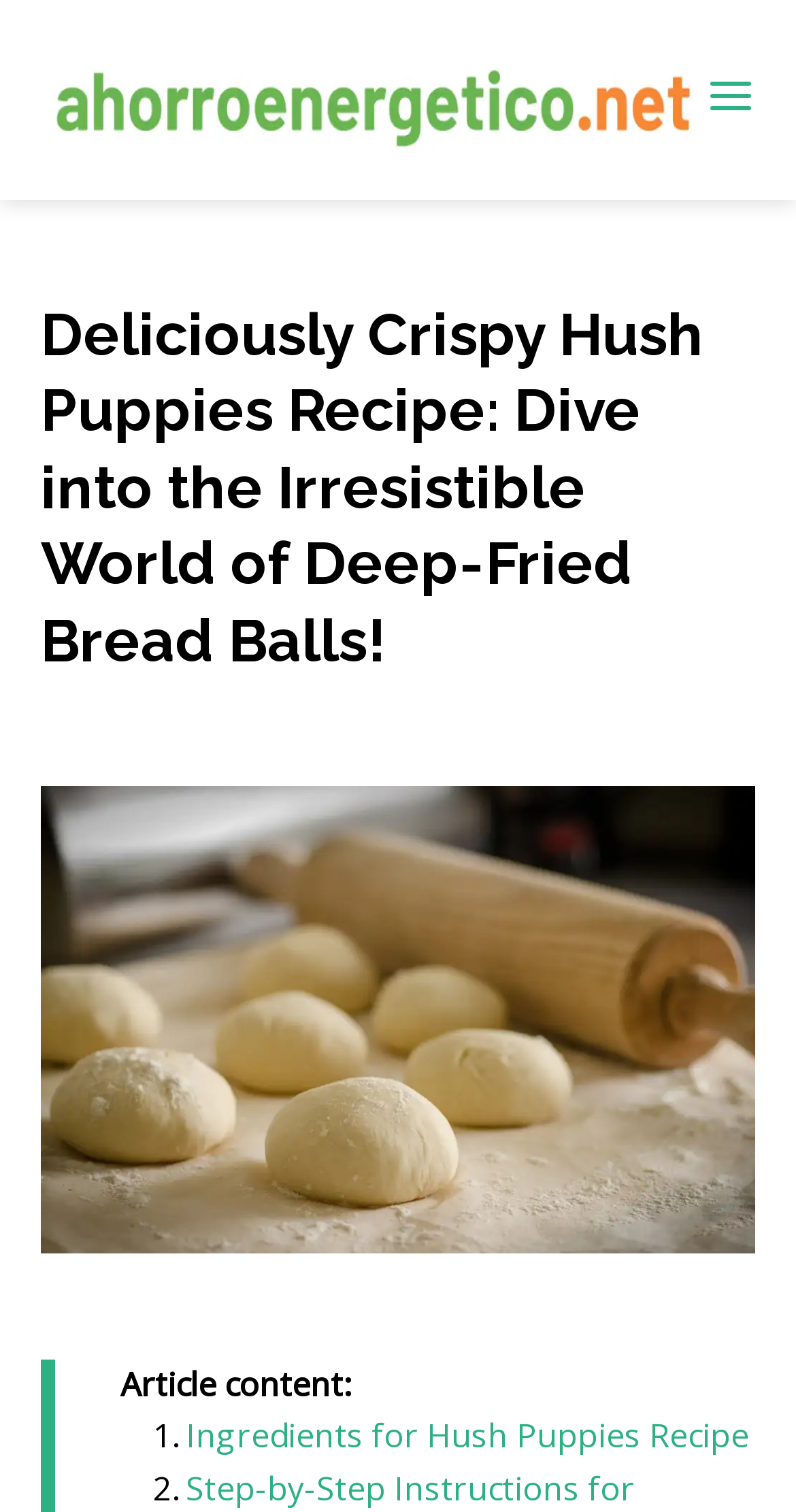What is the main topic of this webpage?
Refer to the image and offer an in-depth and detailed answer to the question.

Based on the heading 'Deliciously Crispy Hush Puppies Recipe: Dive into the Irresistible World of Deep-Fried Bread Balls!' and the image 'Hush Puppies Recipe', it is clear that the main topic of this webpage is about a recipe for Hush Puppies.